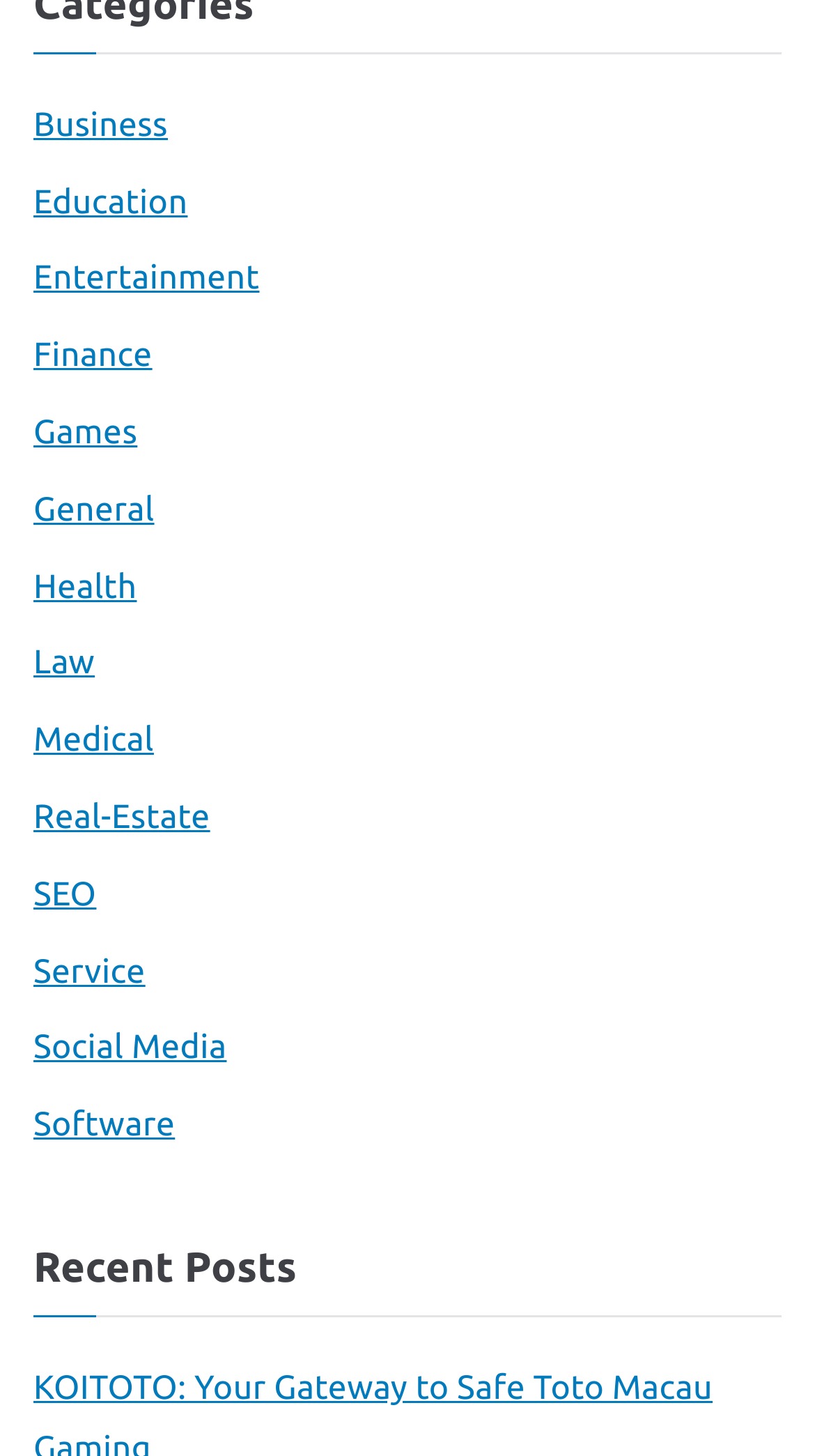Please identify the coordinates of the bounding box that should be clicked to fulfill this instruction: "Explore Entertainment".

[0.041, 0.172, 0.318, 0.213]